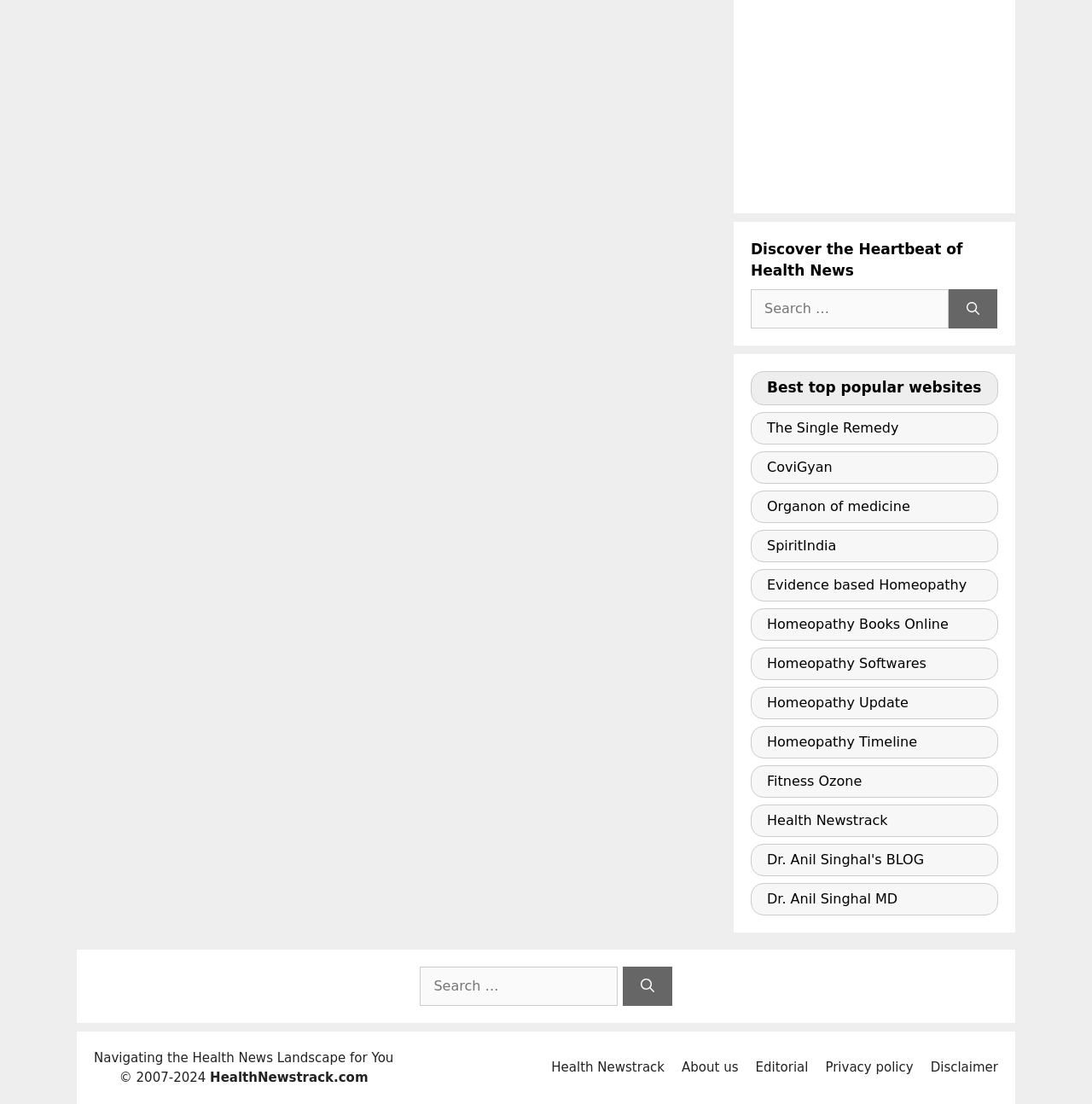What are the categories of health news websites listed?
Could you answer the question with a detailed and thorough explanation?

The webpage lists several health news websites, including those related to homeopathy, such as 'The Single Remedy', 'CoviGyan', and 'Homeopathy Books Online', as well as fitness-related websites like 'Fitness Ozone'.